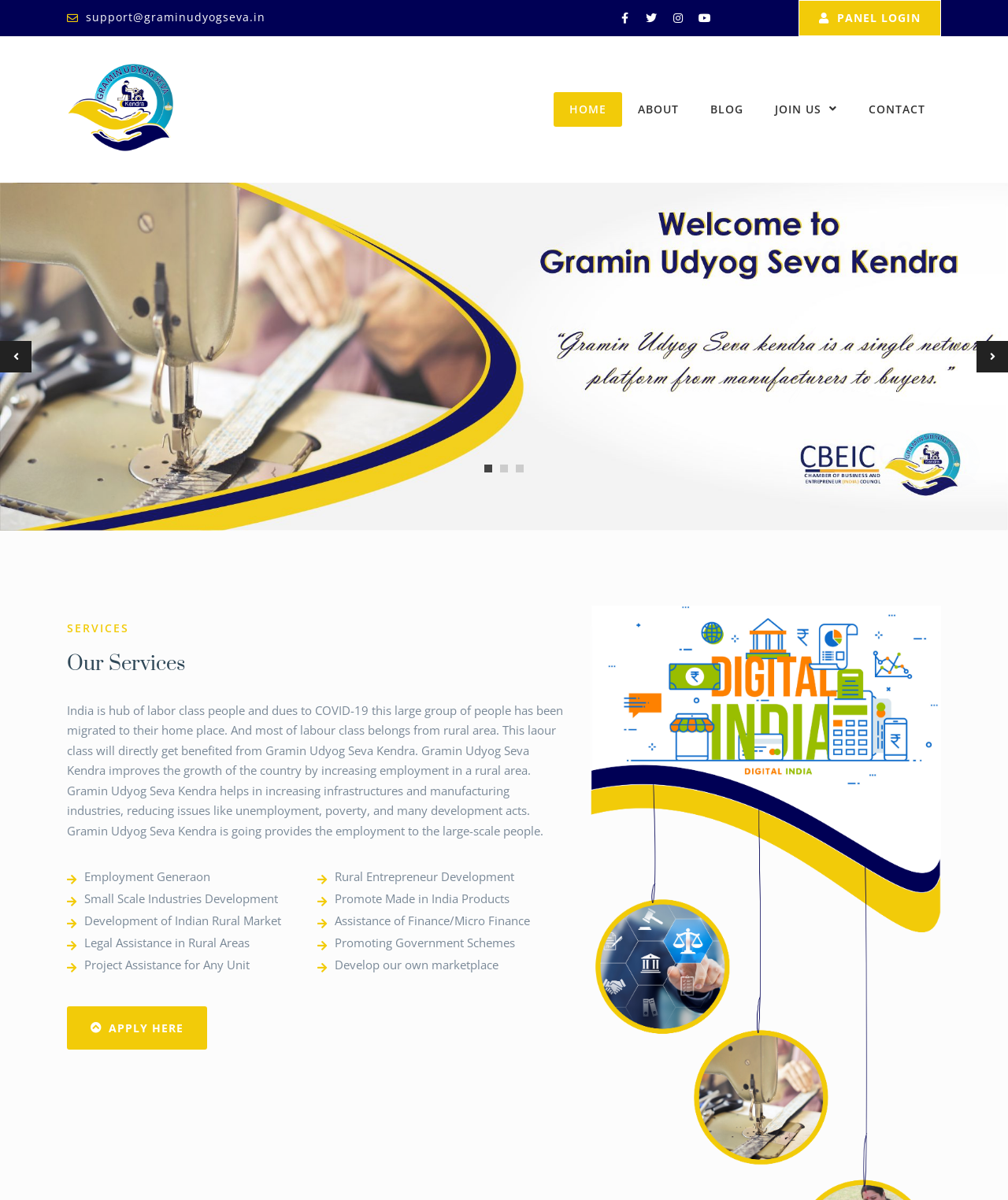Please identify the bounding box coordinates of the area that needs to be clicked to fulfill the following instruction: "Apply for services."

[0.066, 0.839, 0.205, 0.875]